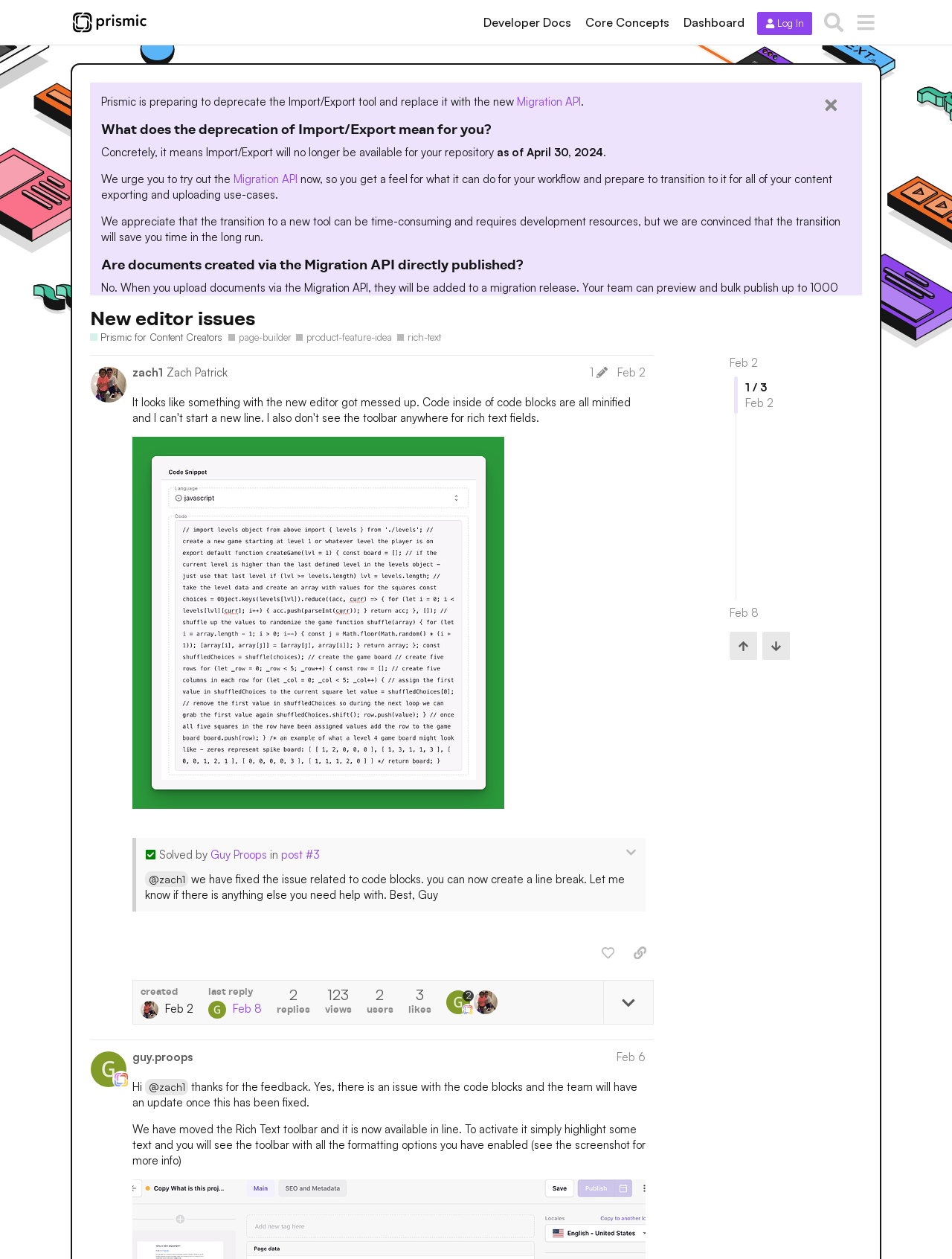Identify the bounding box coordinates for the UI element described as follows: Migration API TryOut guide. Use the format (top-left x, top-left y, bottom-right x, bottom-right y) and ensure all values are floating point numbers between 0 and 1.

[0.257, 0.531, 0.395, 0.542]